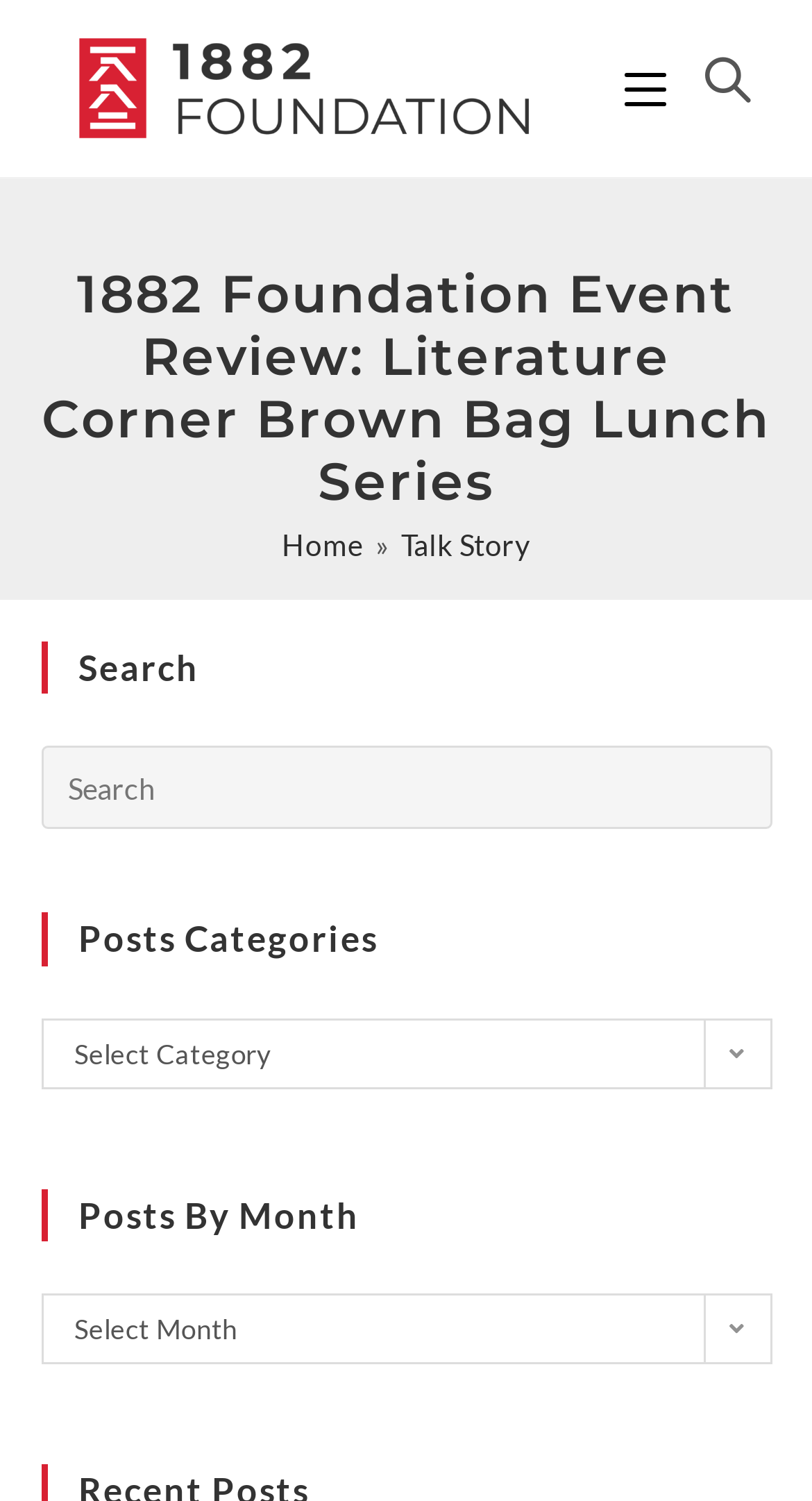Identify the bounding box of the HTML element described here: "aria-label="Insert search query" name="s" placeholder="Search"". Provide the coordinates as four float numbers between 0 and 1: [left, top, right, bottom].

[0.05, 0.497, 0.95, 0.553]